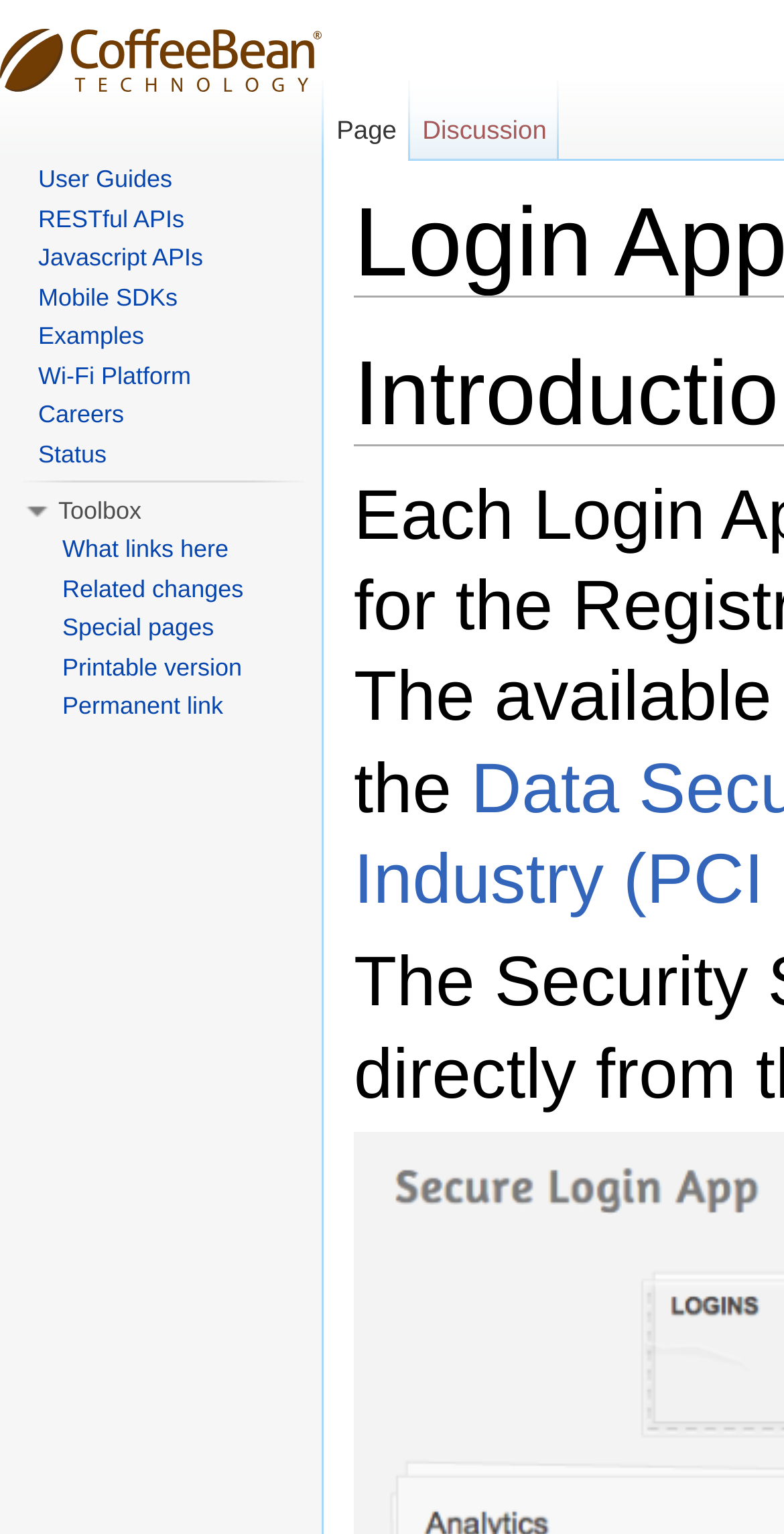Extract the bounding box coordinates of the UI element described: "What links here". Provide the coordinates in the format [left, top, right, bottom] with values ranging from 0 to 1.

[0.079, 0.349, 0.292, 0.367]